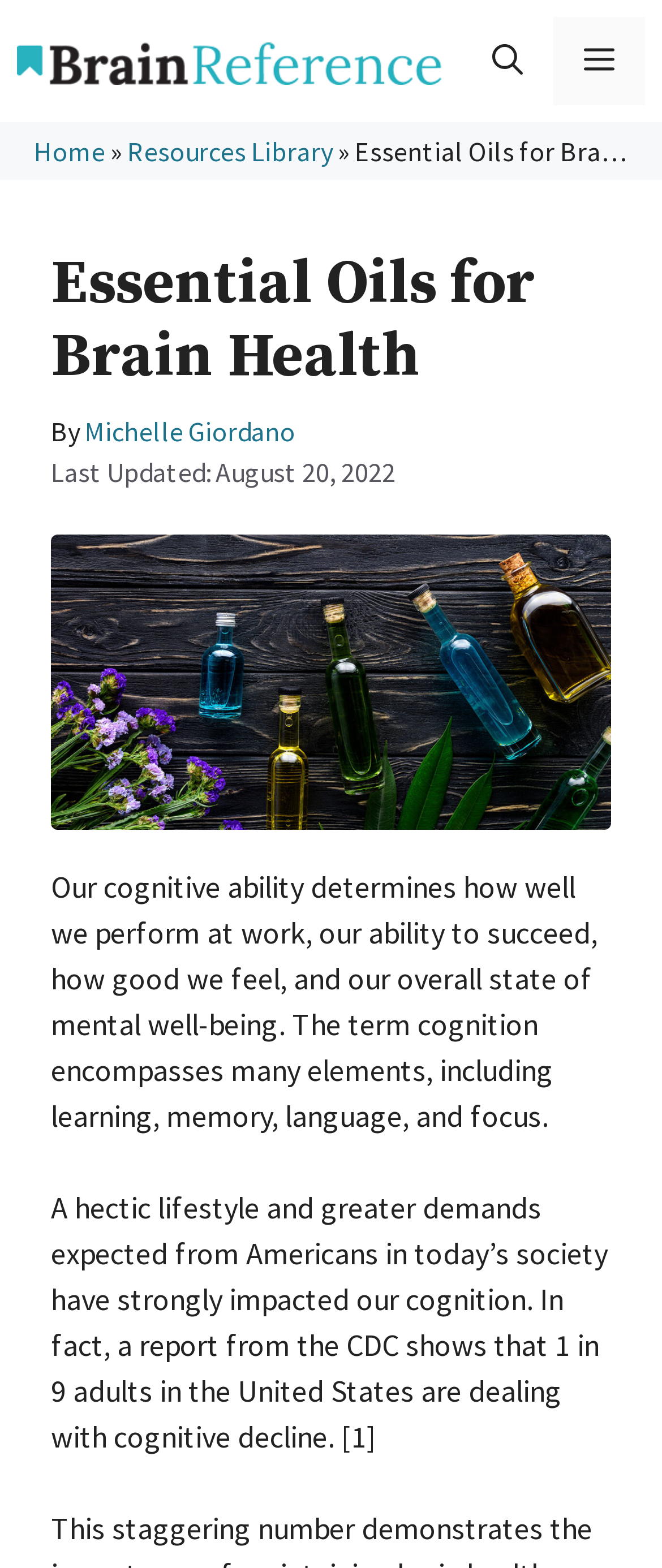Using the details in the image, give a detailed response to the question below:
What is the topic of the article?

The topic of the article can be inferred from the heading 'Essential Oils for Brain Health' and the content of the article, which discusses the use of essential oils to support brain health.